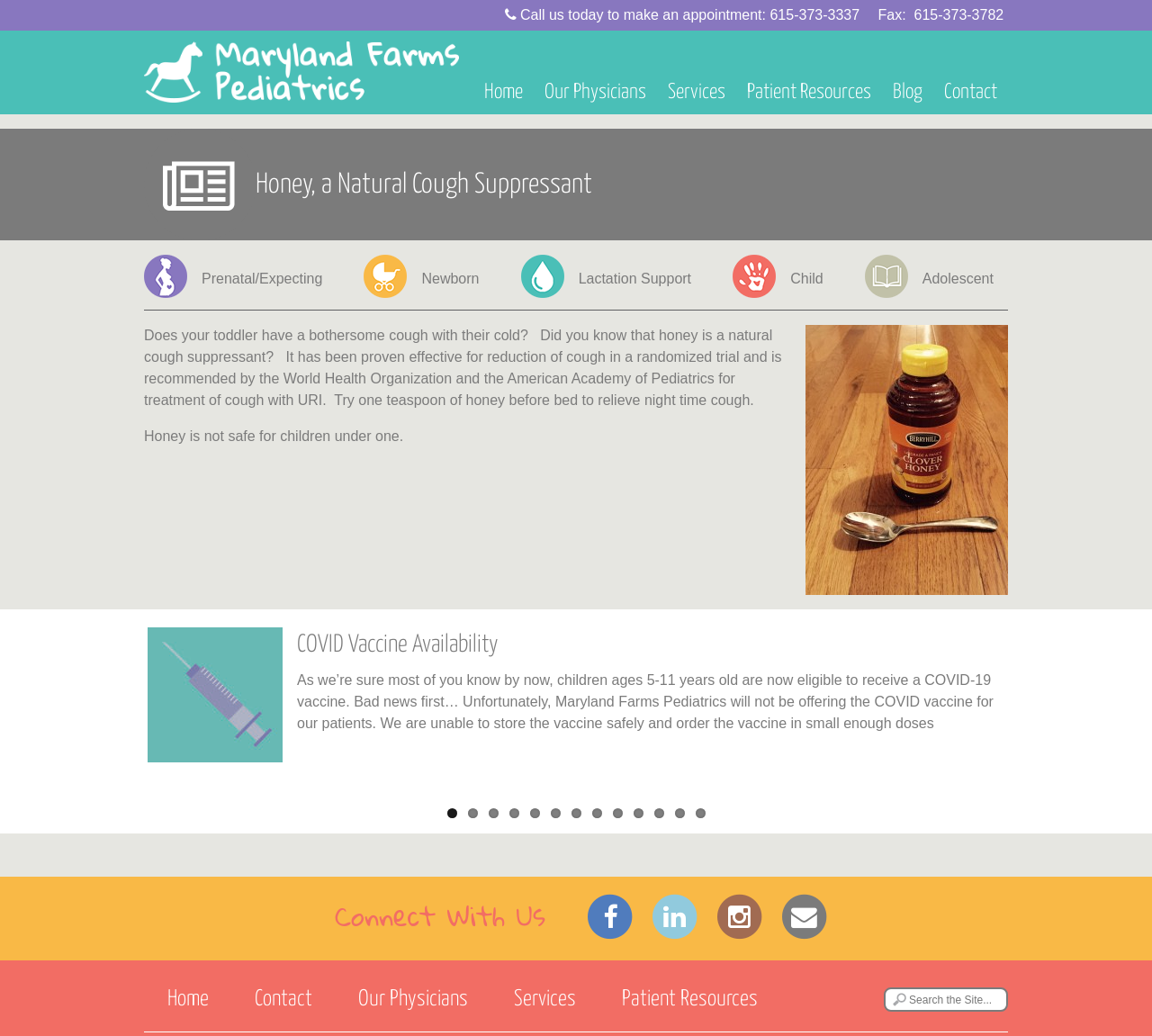Offer an in-depth caption of the entire webpage.

This webpage is about Maryland Farms Pediatrics, a pediatric healthcare provider. At the top, there is a logo and a navigation menu with links to the homepage, physicians, services, patient resources, blog, and contact information. Below the navigation menu, there is a section with a heading "Honey, a Natural Cough Suppressant" and a brief article discussing the benefits of honey as a natural cough suppressant for toddlers with colds. The article is accompanied by an image of honey.

Underneath the article, there are several links to other articles and blog posts, including updates on COVID-19, telehealth visits, and safe sleep recommendations. These links are organized in a list with headings and short summaries.

On the right side of the page, there is a section with contact information, including a phone number and fax number. Below this section, there are social media links to connect with the practice.

At the bottom of the page, there is a footer with links to the homepage, contact information, physicians, services, patient resources, and a search bar to search the site.